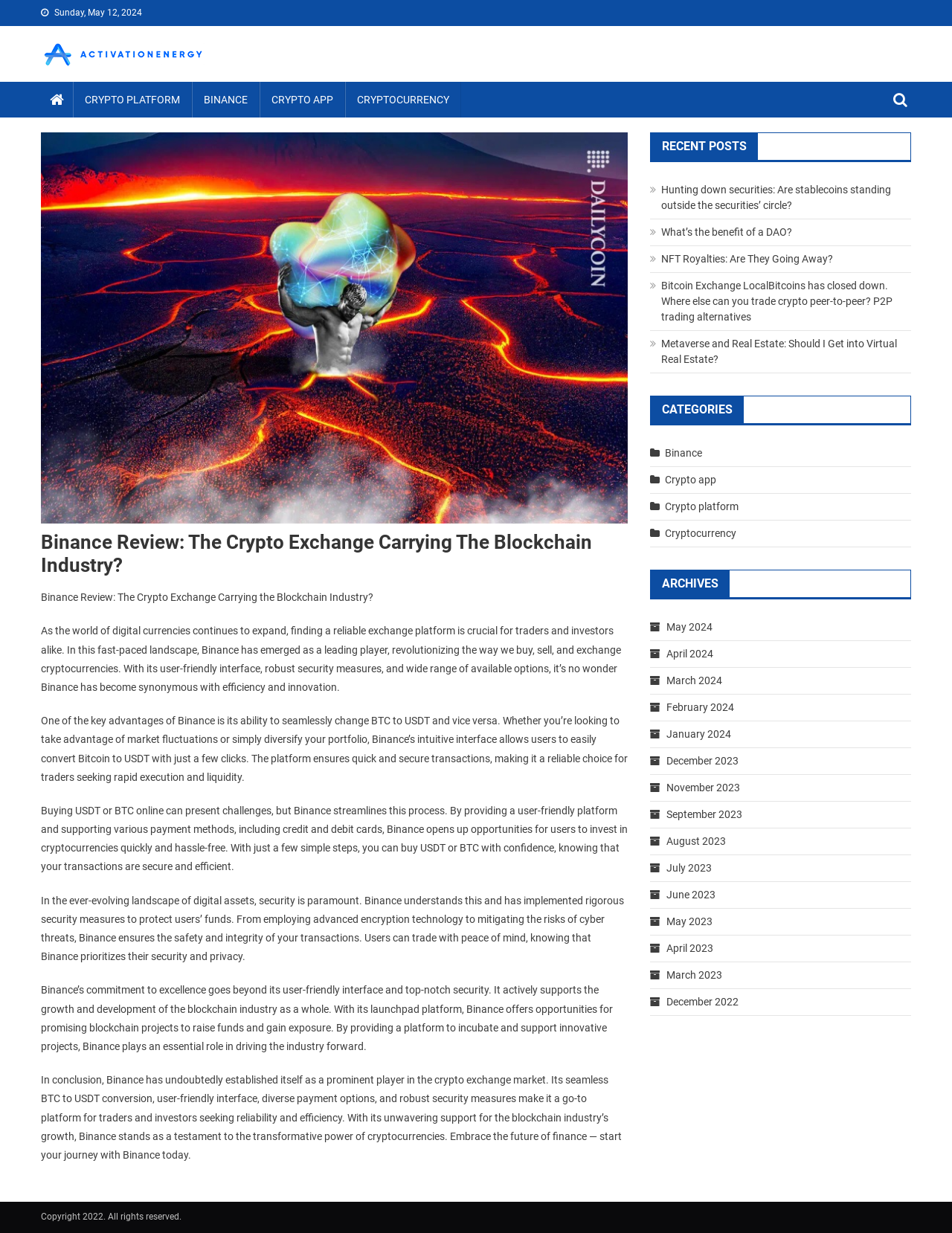What is the date of the current webpage?
Look at the screenshot and respond with one word or a short phrase.

Sunday, May 12, 2024